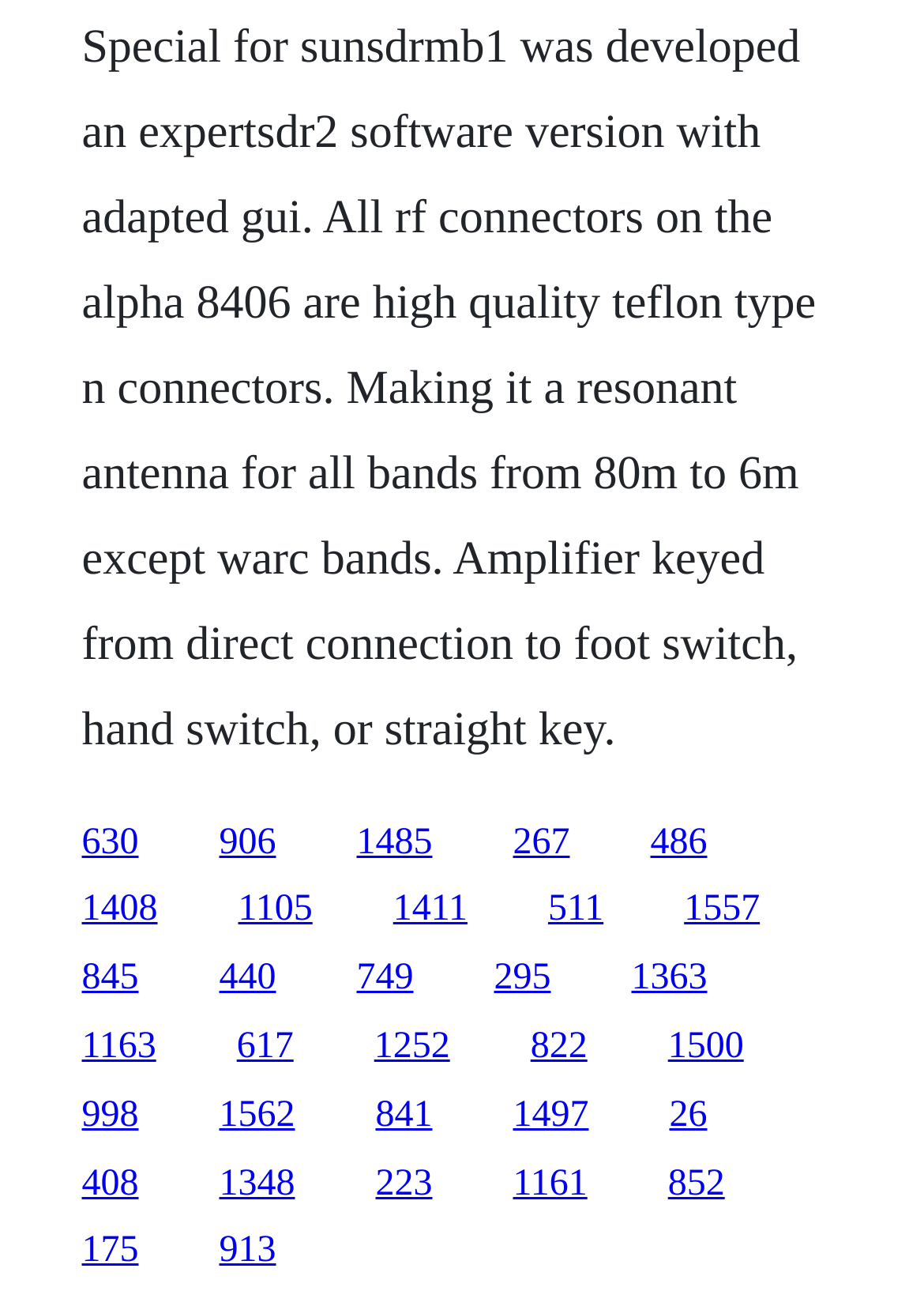Please determine the bounding box coordinates of the element's region to click for the following instruction: "go to the fifth link".

[0.704, 0.629, 0.765, 0.66]